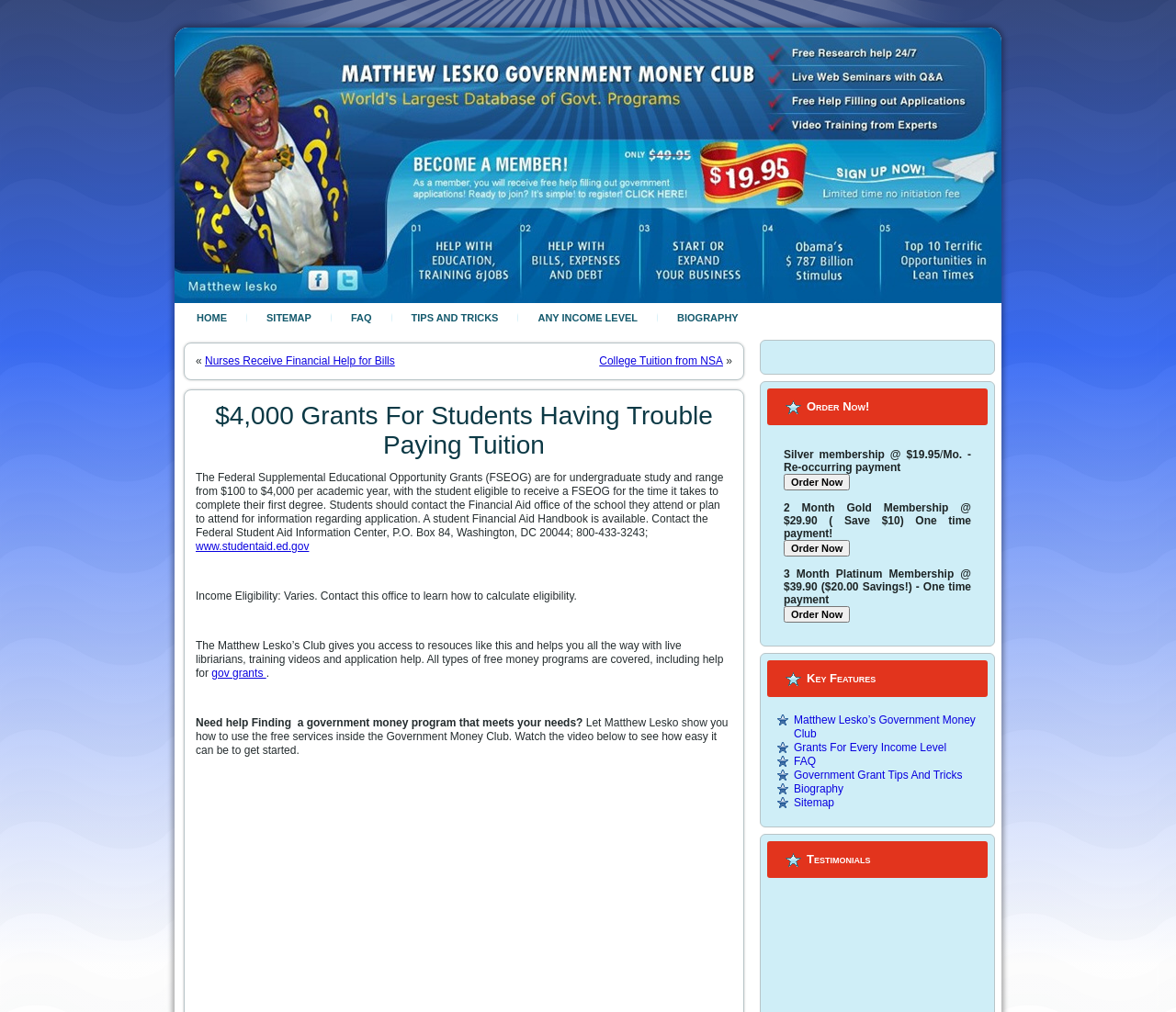What is the range of FSEOG grants?
Using the details shown in the screenshot, provide a comprehensive answer to the question.

According to the webpage, the Federal Supplemental Educational Opportunity Grants (FSEOG) are for undergraduate study and range from $100 to $4,000 per academic year.